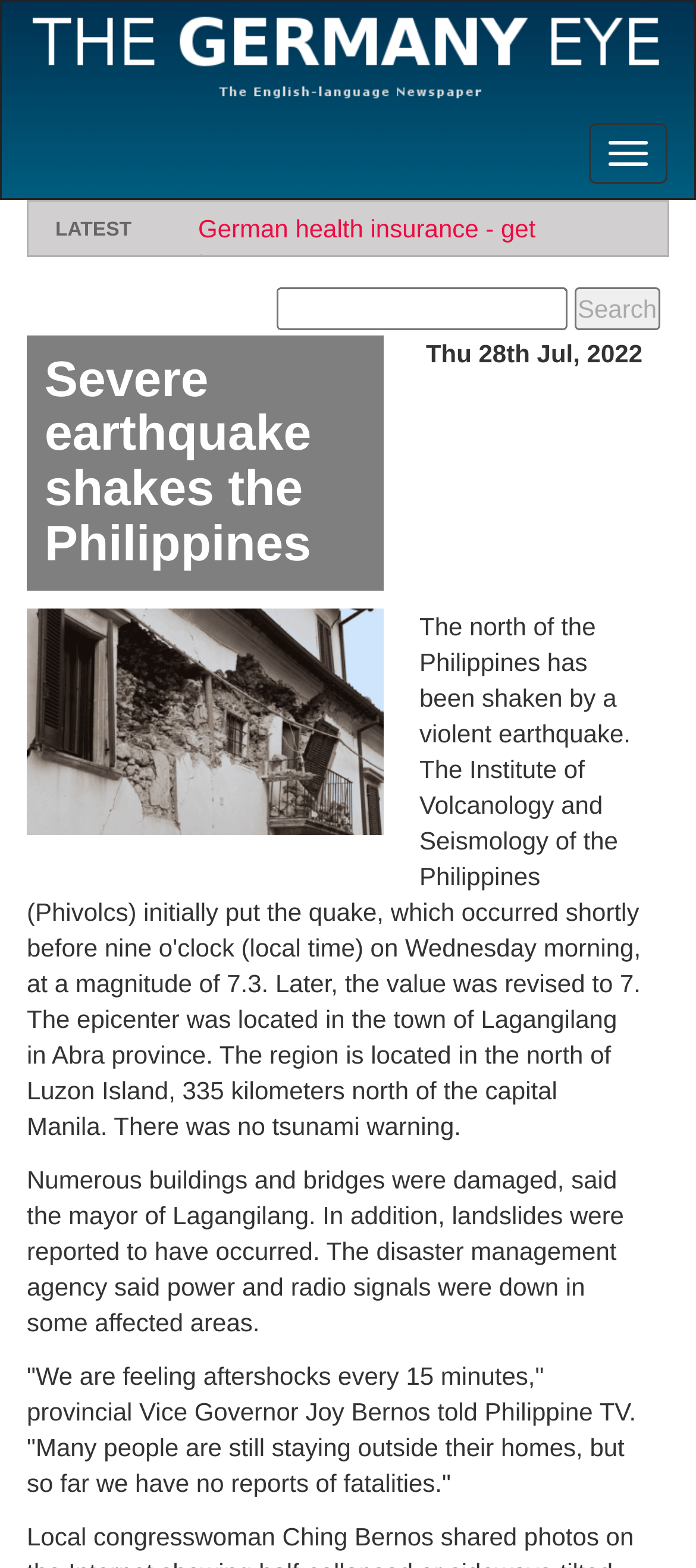What is the date of the news article?
Please provide a single word or phrase as the answer based on the screenshot.

Thu 28th Jul, 2022